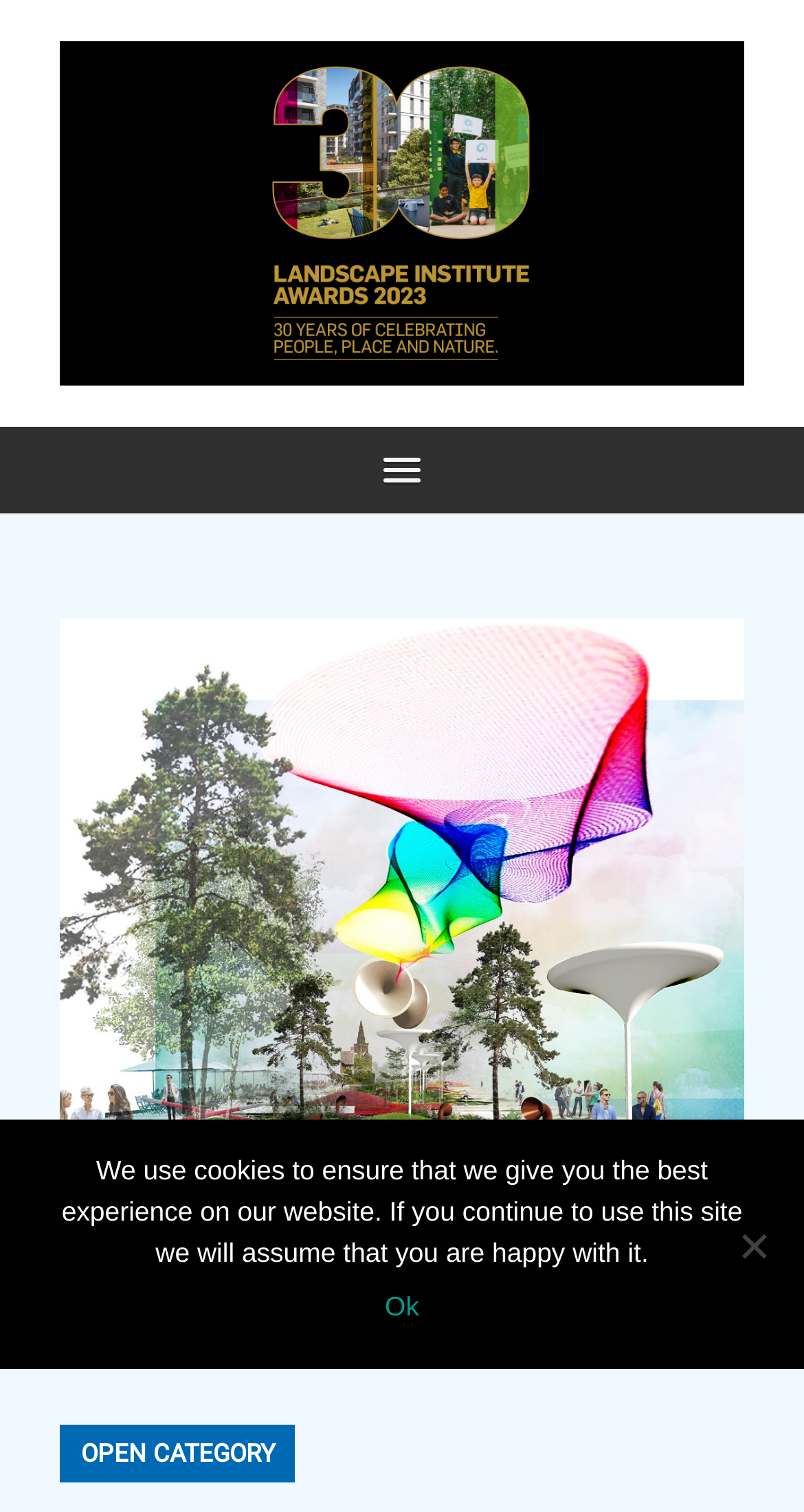Answer the question with a brief word or phrase:
What is the category mentioned on the webpage?

OPEN CATEGORY